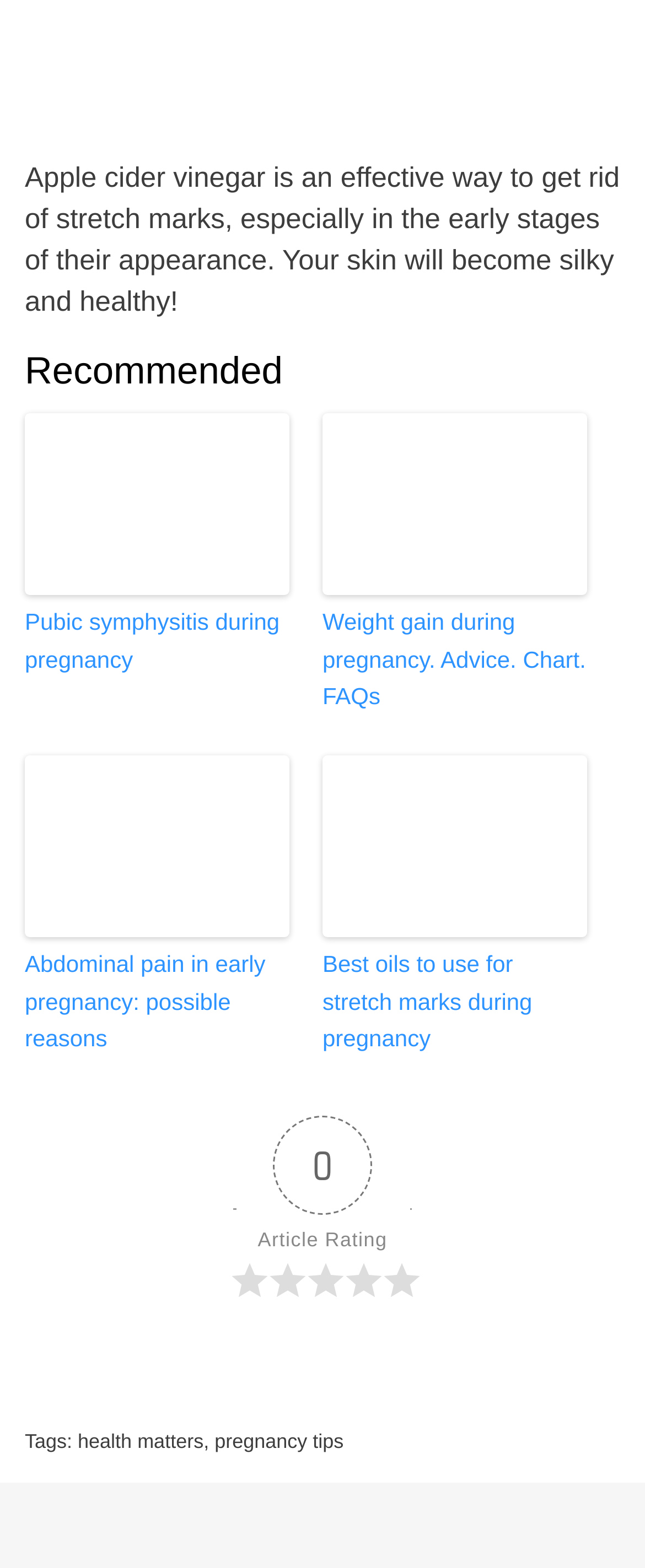Identify the bounding box coordinates for the region of the element that should be clicked to carry out the instruction: "Click on the link about pubic symphysitis during pregnancy". The bounding box coordinates should be four float numbers between 0 and 1, i.e., [left, top, right, bottom].

[0.038, 0.264, 0.449, 0.38]